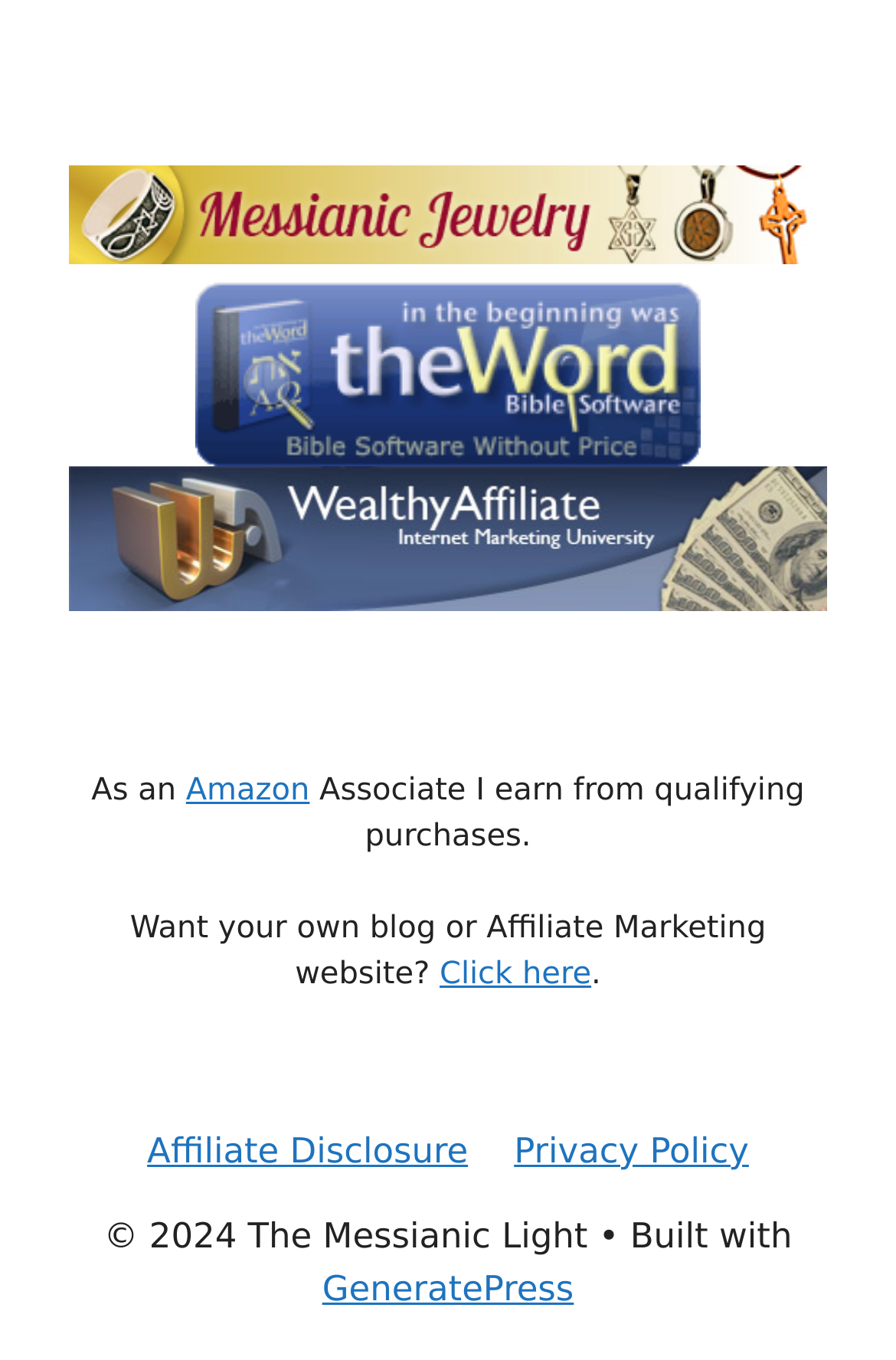Find the bounding box coordinates for the HTML element described in this sentence: "Privacy Policy". Provide the coordinates as four float numbers between 0 and 1, in the format [left, top, right, bottom].

[0.574, 0.831, 0.836, 0.861]